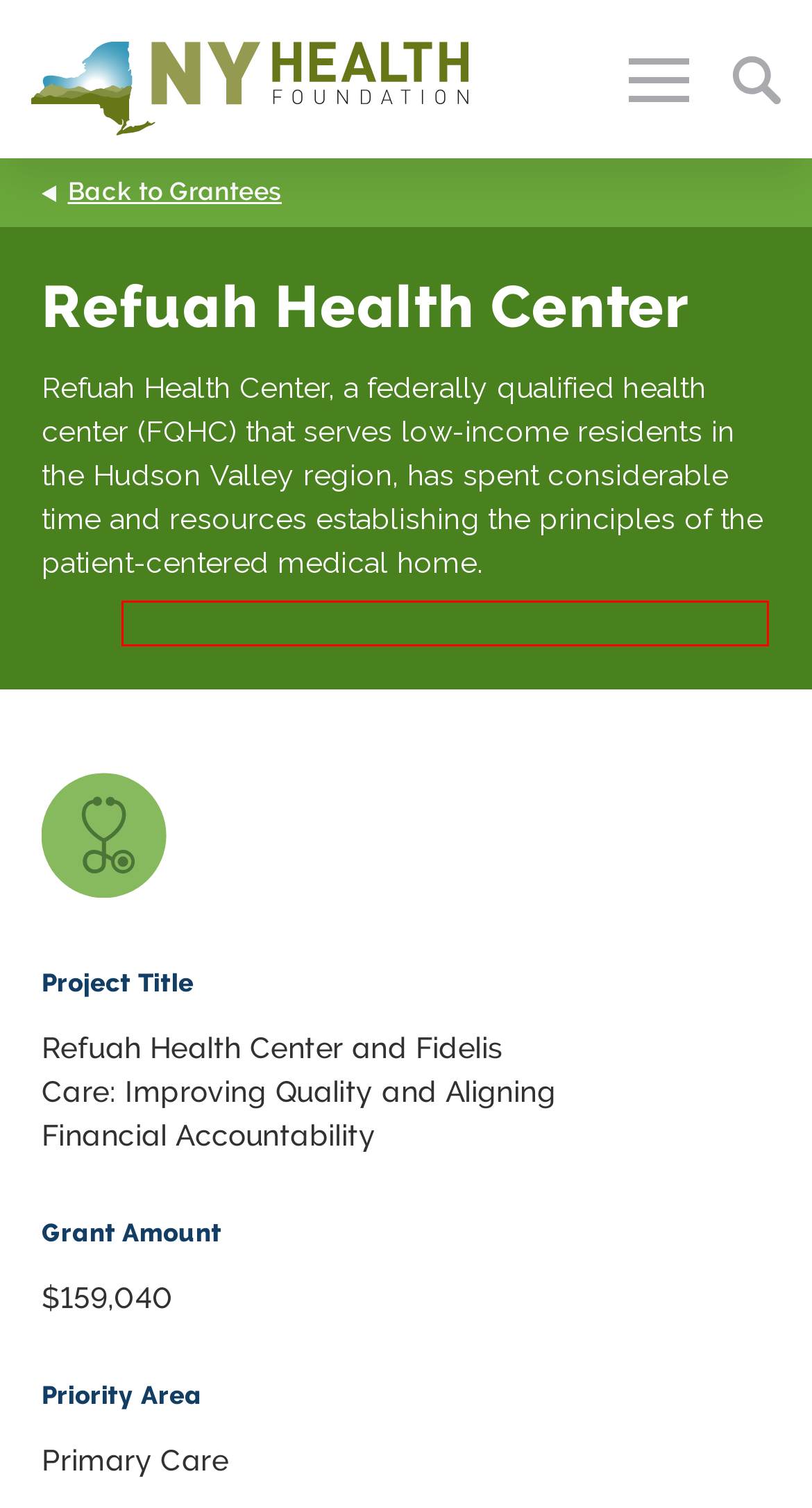Review the screenshot of a webpage which includes a red bounding box around an element. Select the description that best fits the new webpage once the element in the bounding box is clicked. Here are the candidates:
A. What We Do - New York Health Foundation
B. Apply for Funding - New York Health Foundation
C. Grant Outcomes - New York Health Foundation
D. Grantee Stories - New York Health Foundation
E. Our Team - New York Health Foundation
F. Resources - New York Health Foundation
G. Tools for Grantees - New York Health Foundation
H. What We Fund - New York Health Foundation

E